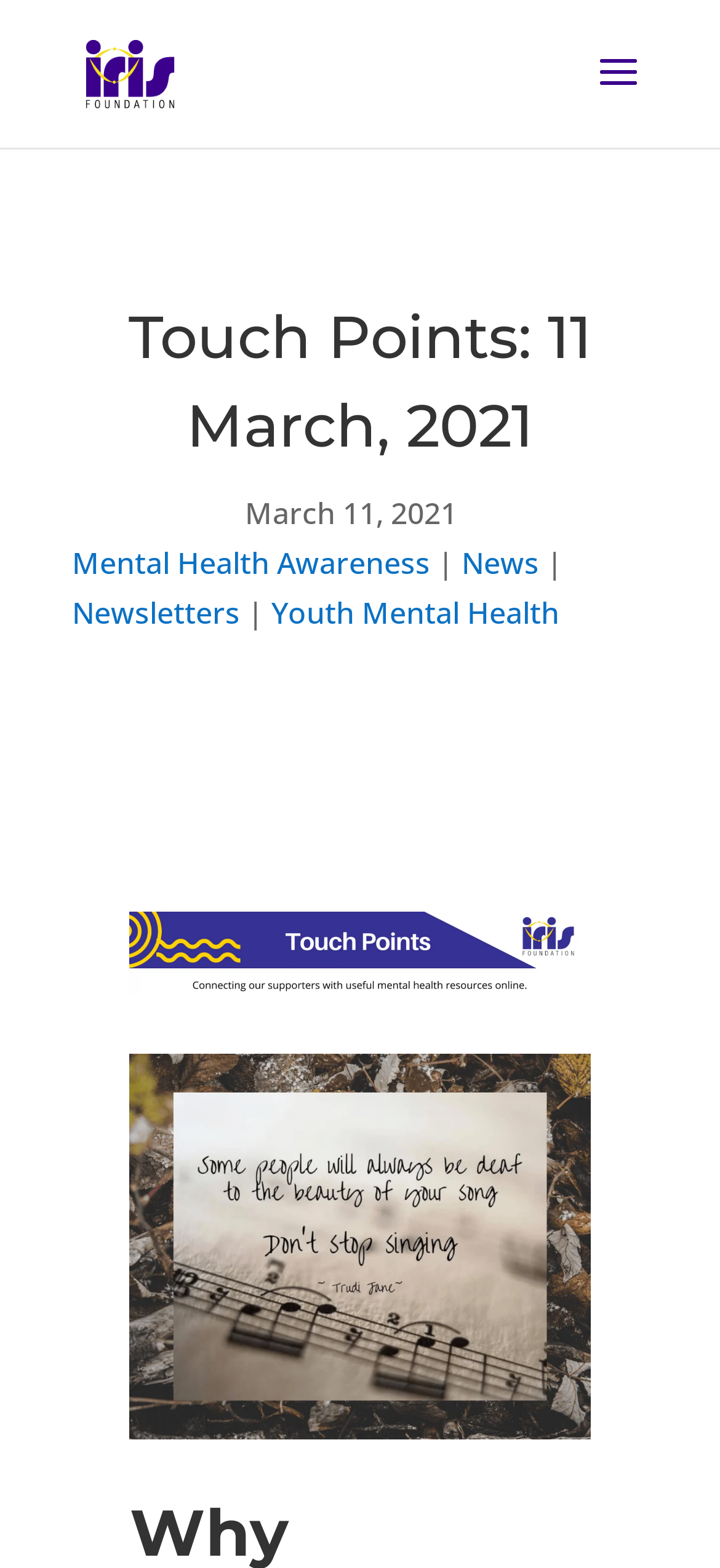What is the primary heading on this webpage?

Touch Points: 11 March, 2021